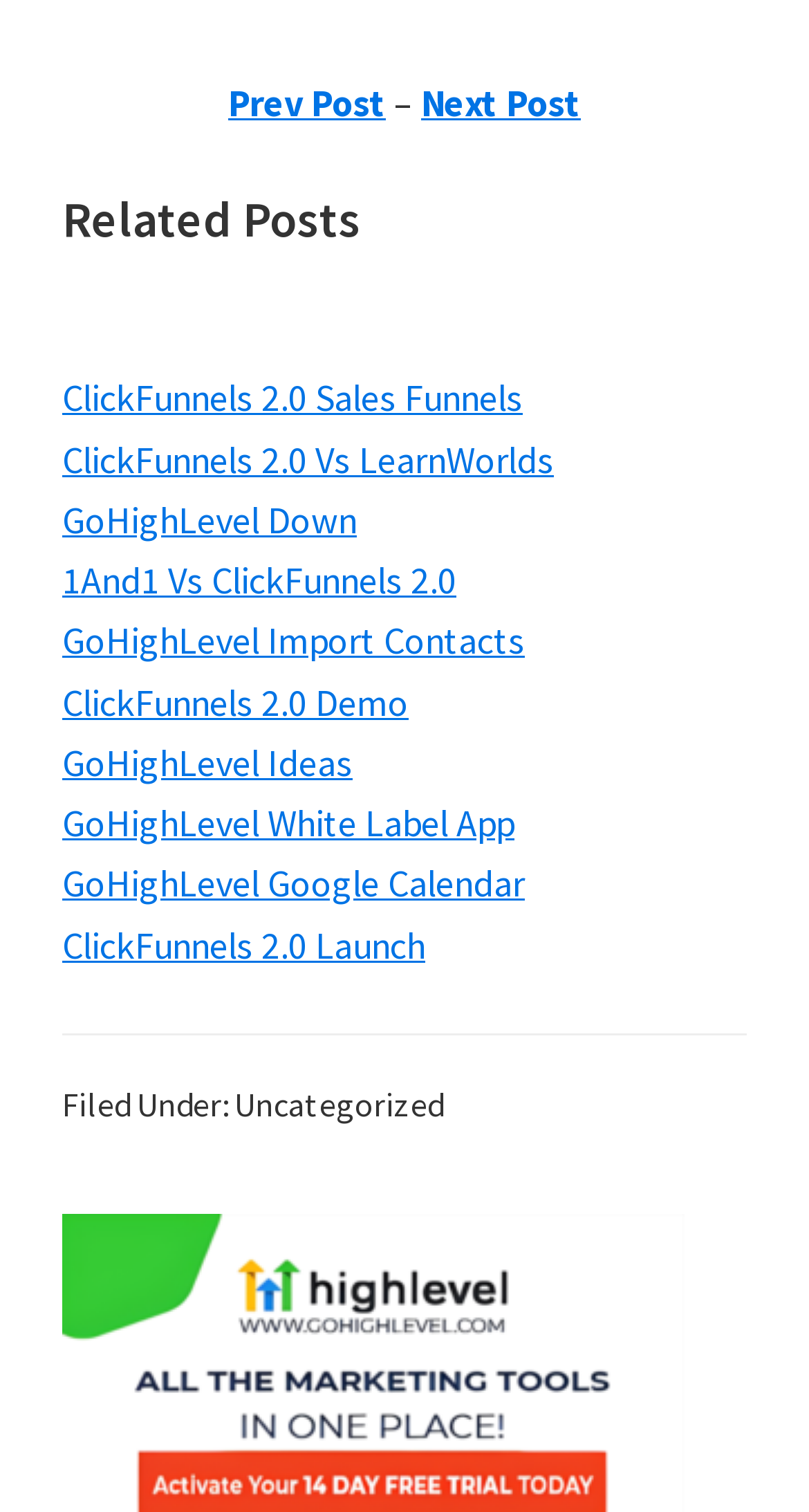Predict the bounding box of the UI element based on this description: "0".

None